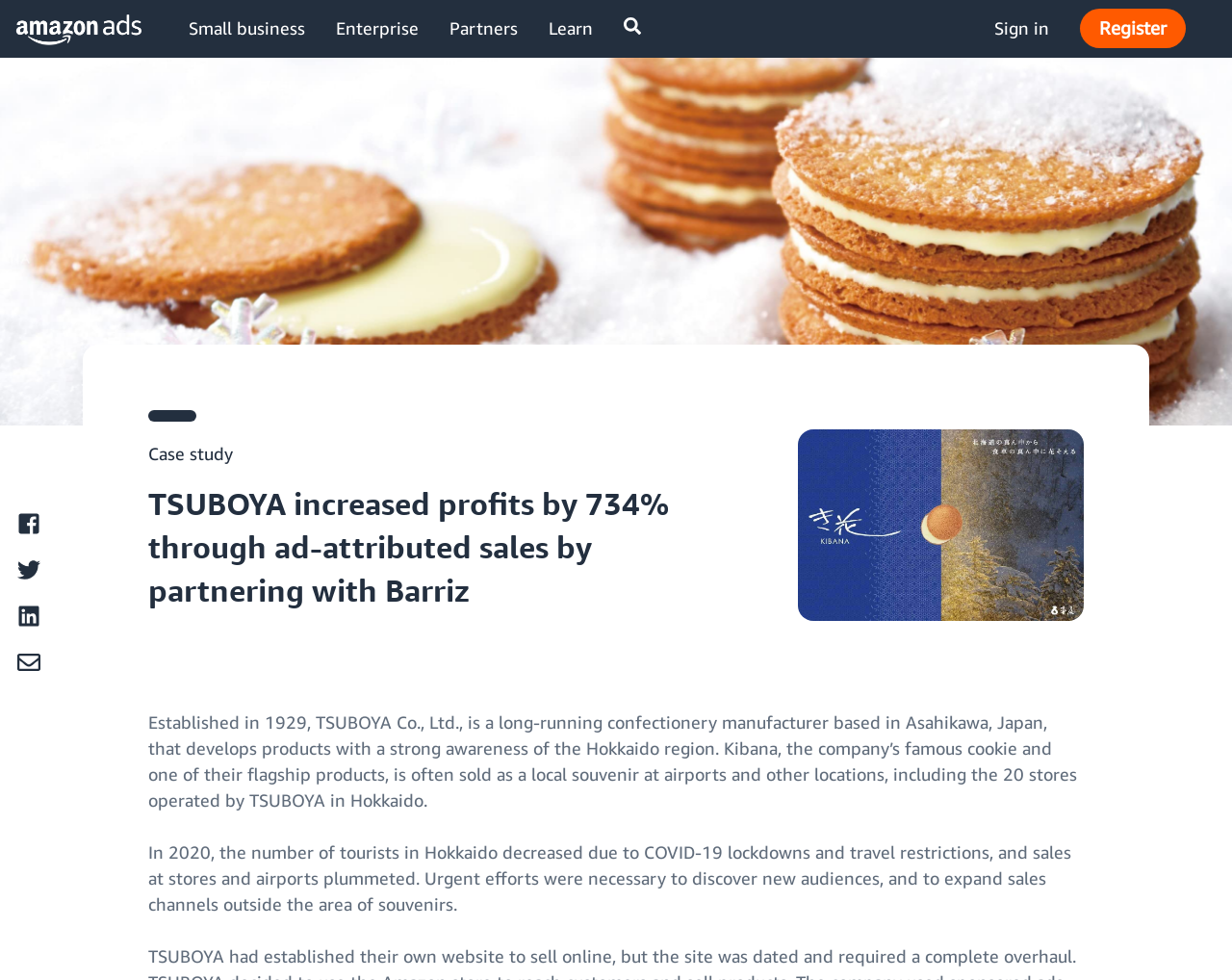Extract the bounding box coordinates for the UI element described by the text: "Facebook". The coordinates should be in the form of [left, top, right, bottom] with values between 0 and 1.

[0.006, 0.513, 0.041, 0.556]